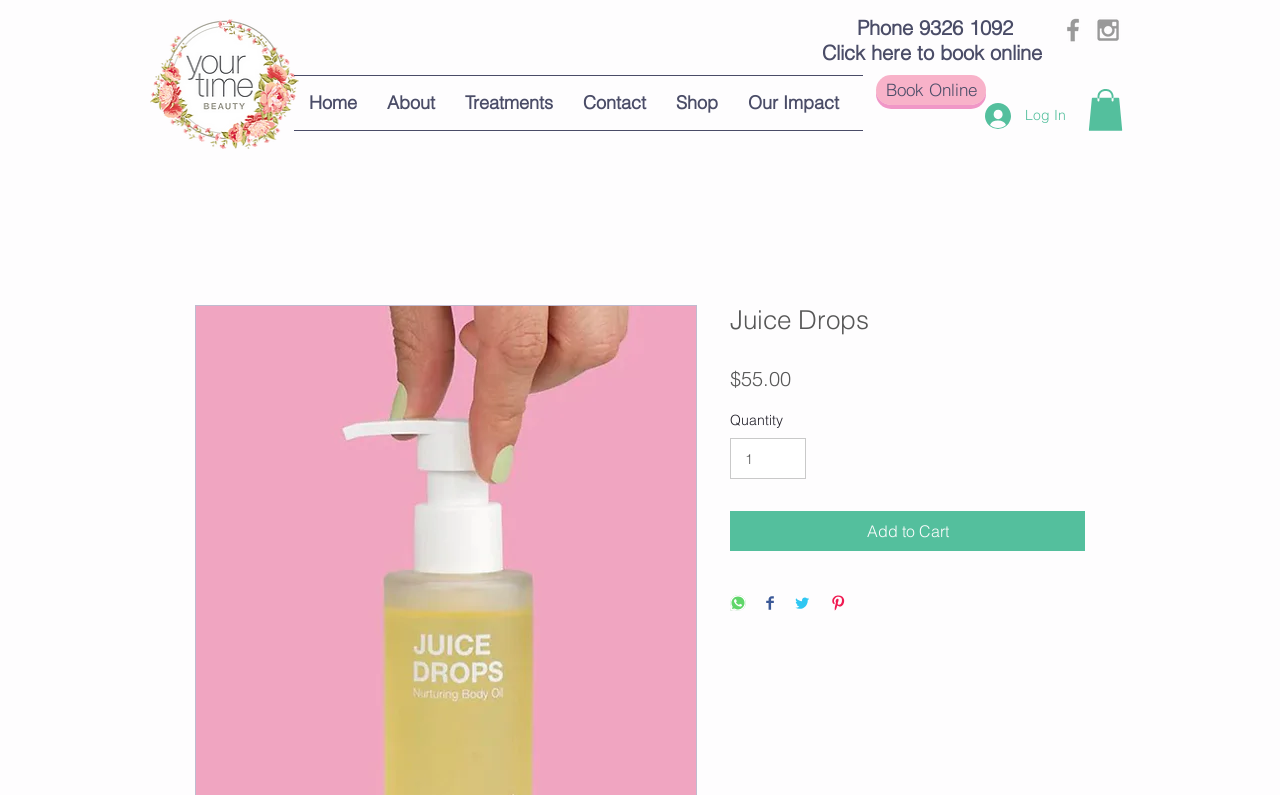Please find the bounding box coordinates of the section that needs to be clicked to achieve this instruction: "Add to Cart".

[0.57, 0.643, 0.848, 0.693]